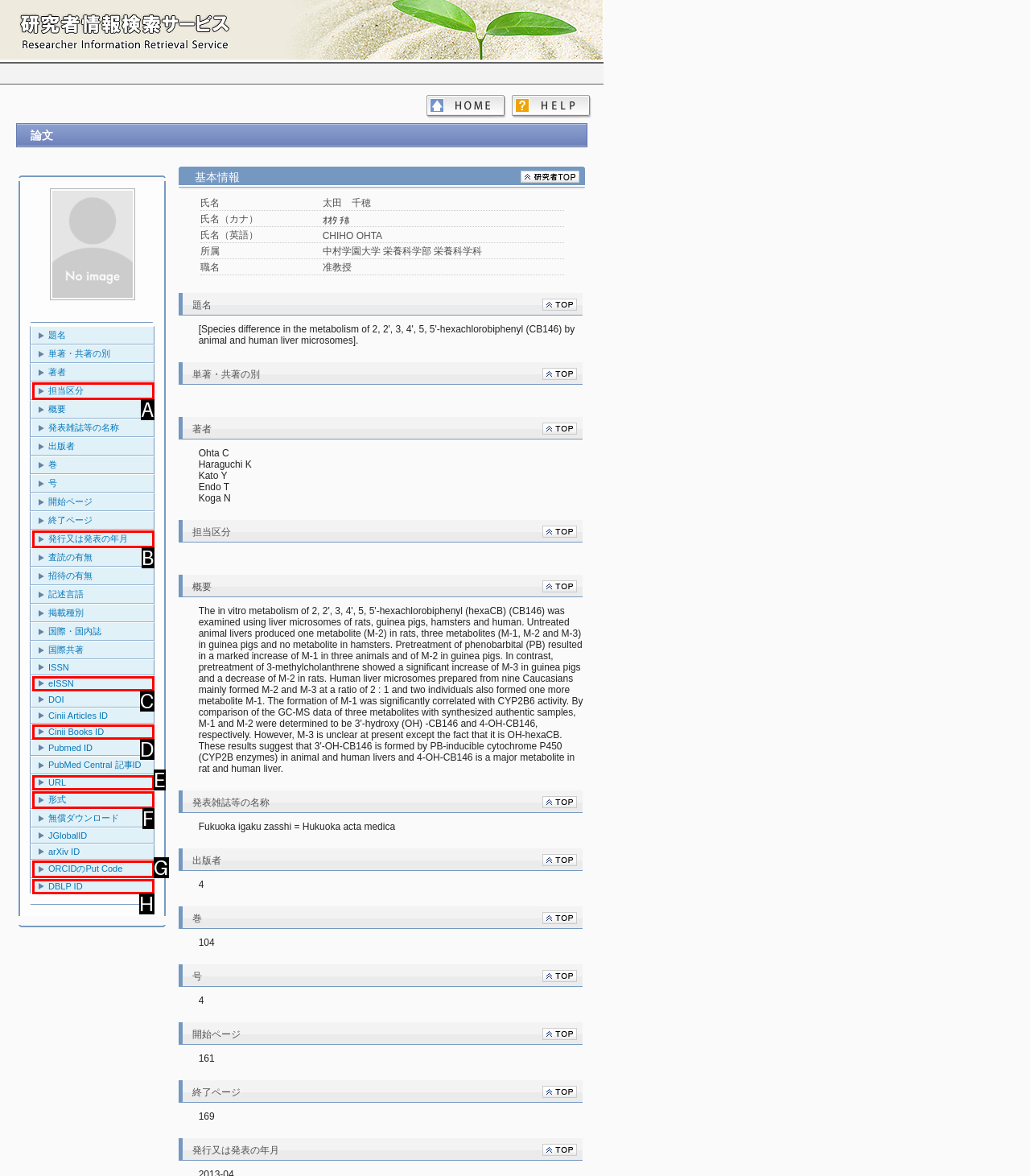With the description: DBLP ID, find the option that corresponds most closely and answer with its letter directly.

H